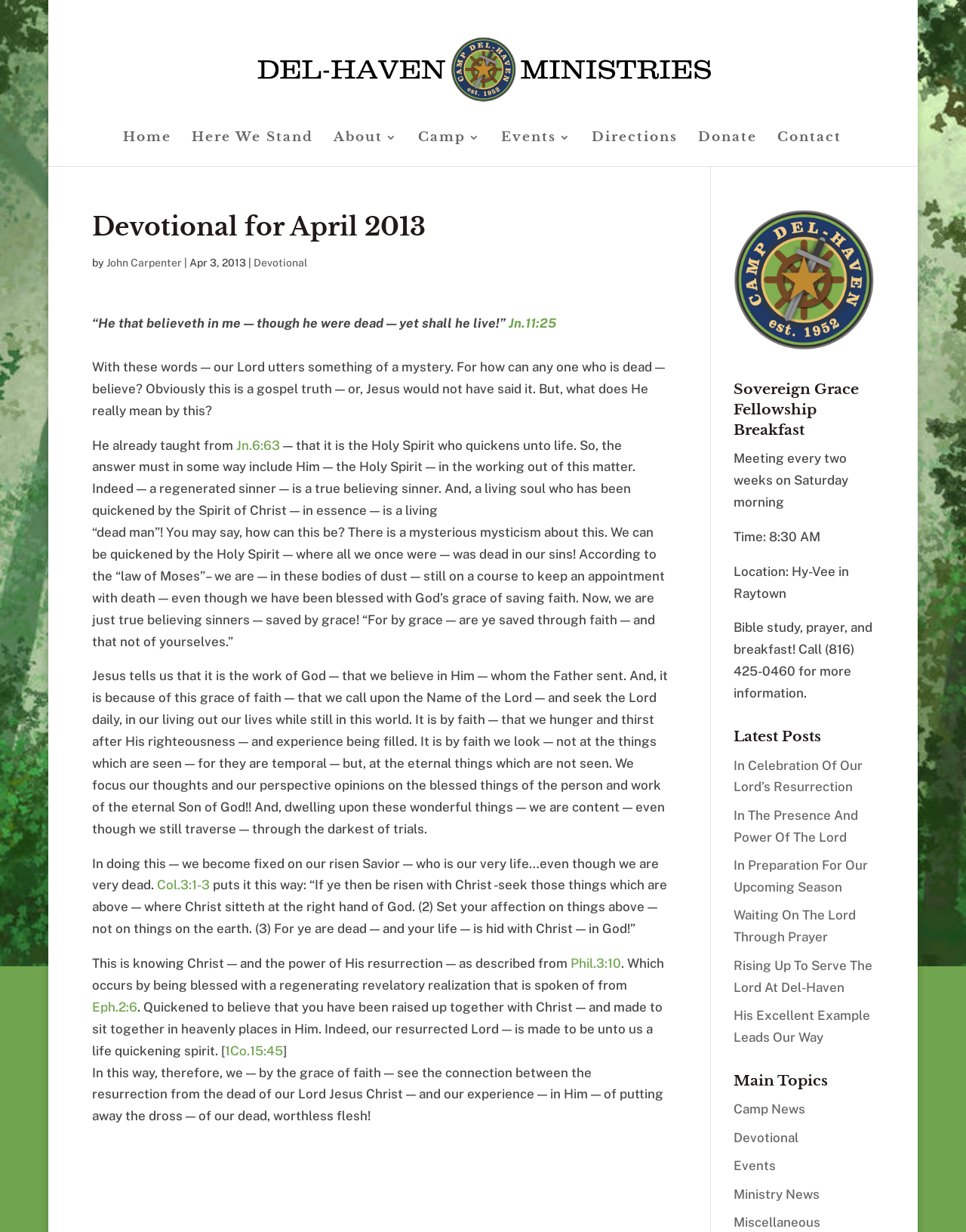Look at the image and answer the question in detail:
How many links are there in the 'Latest Posts' section?

The 'Latest Posts' section contains 6 links, which are 'In Celebration Of Our Lord’s Resurrection', 'In The Presence And Power Of The Lord', 'In Preparation For Our Upcoming Season', 'Waiting On The Lord Through Prayer', 'Rising Up To Serve The Lord At Del-Haven', and 'His Excellent Example Leads Our Way'.